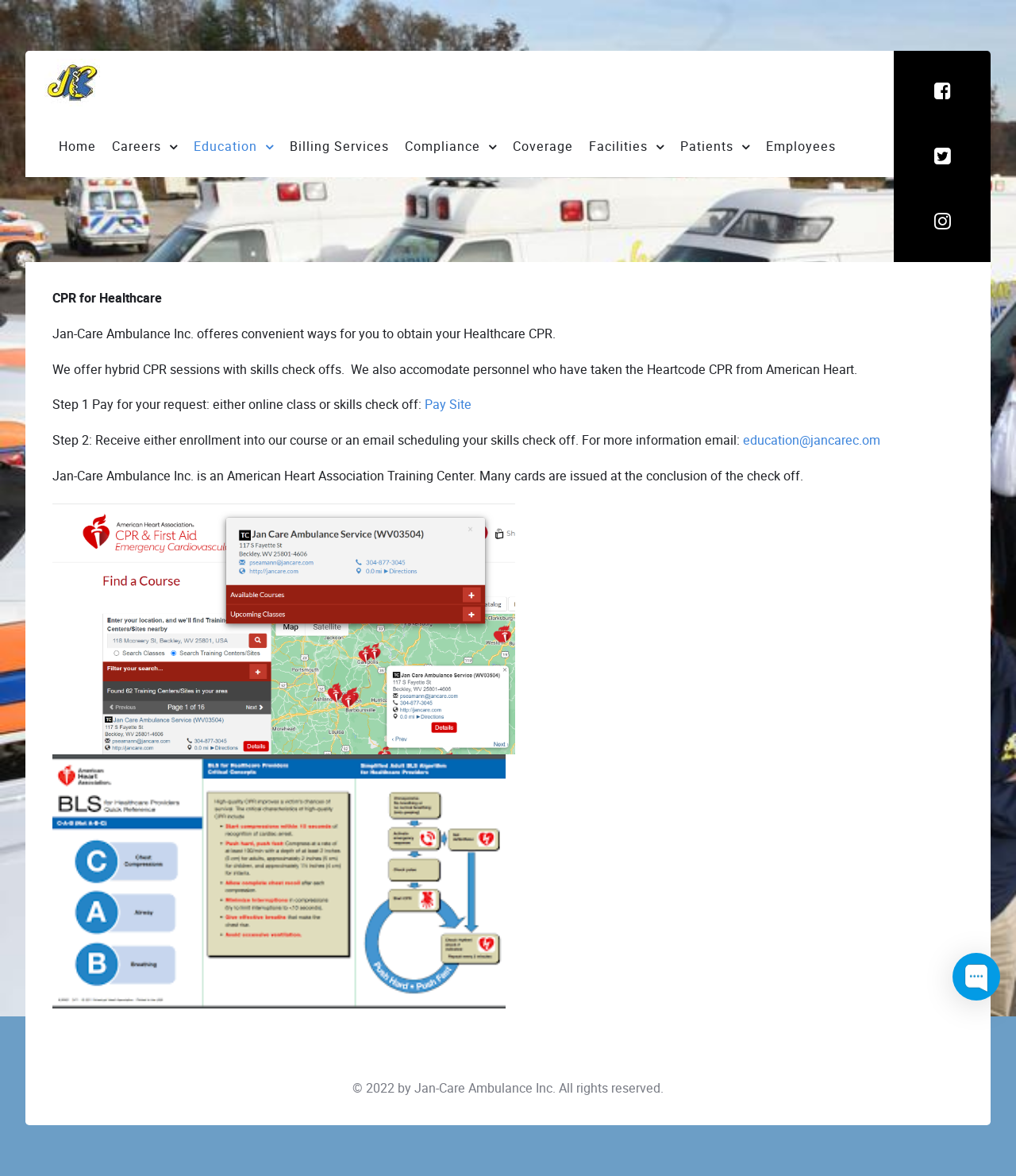Identify the bounding box coordinates of the clickable region necessary to fulfill the following instruction: "Read the latest comments". The bounding box coordinates should be four float numbers between 0 and 1, i.e., [left, top, right, bottom].

None